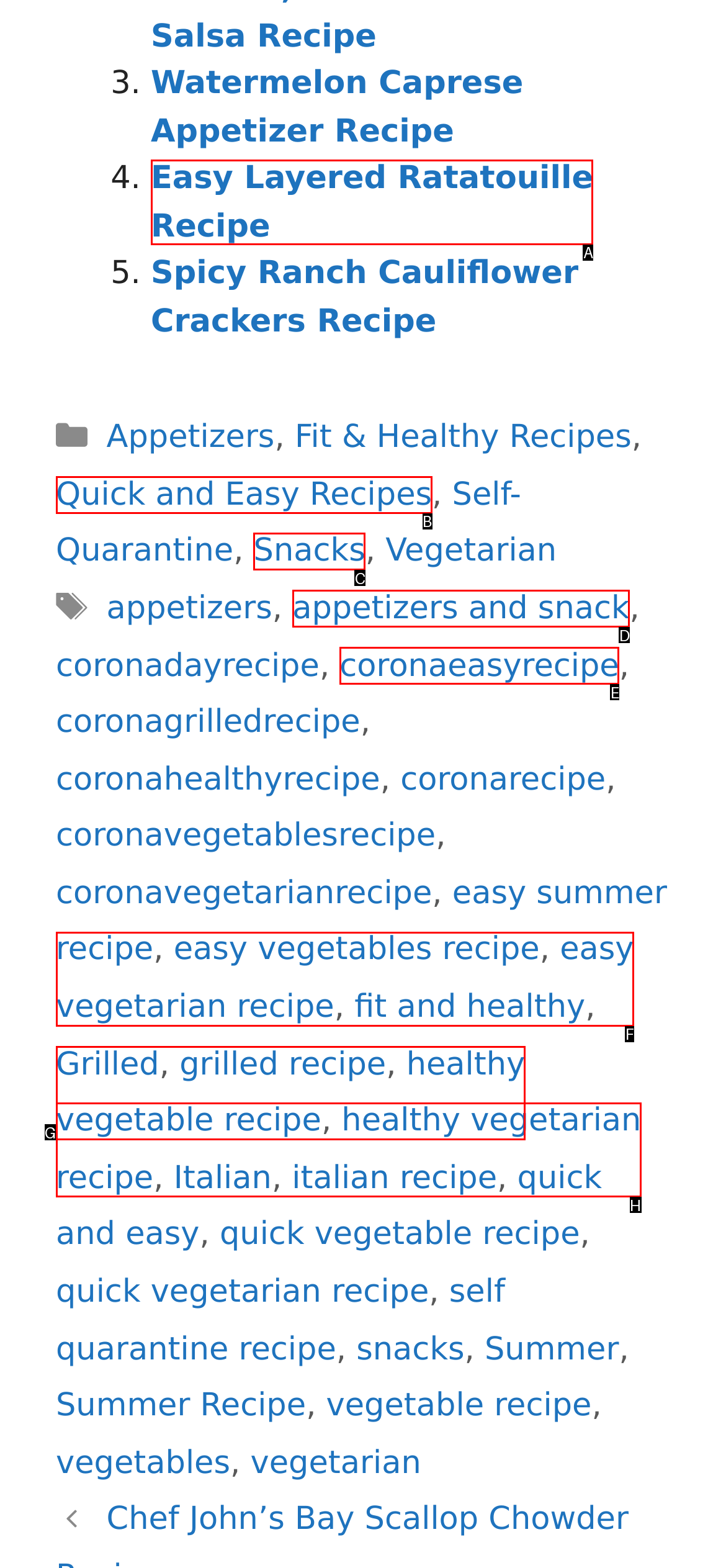To achieve the task: View Easy Layered Ratatouille Recipe, indicate the letter of the correct choice from the provided options.

A